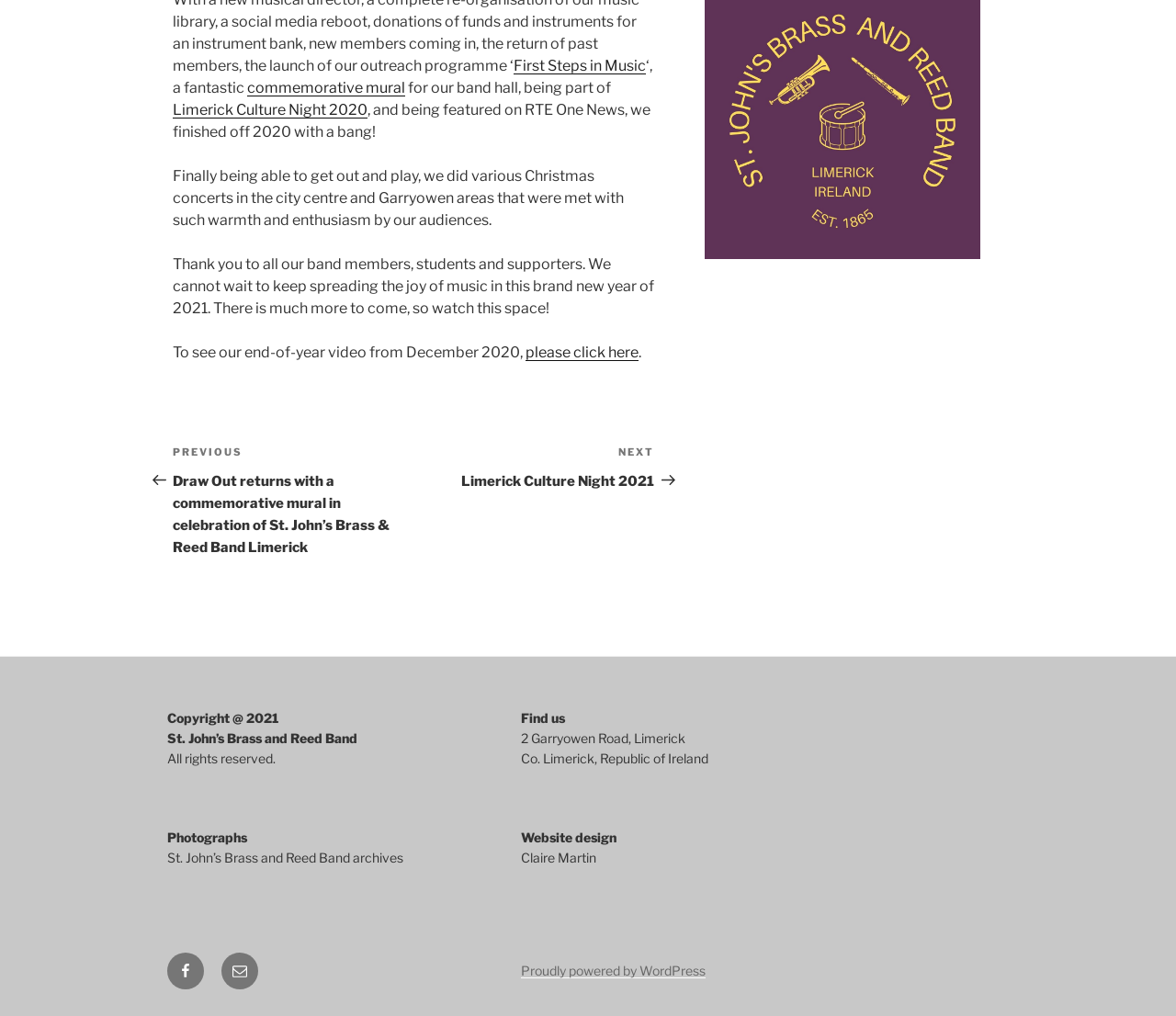What is the name of the event mentioned in the post?
Can you provide a detailed and comprehensive answer to the question?

The name of the event can be found in the post content, where it is mentioned as 'Limerick Culture Night 2020'.